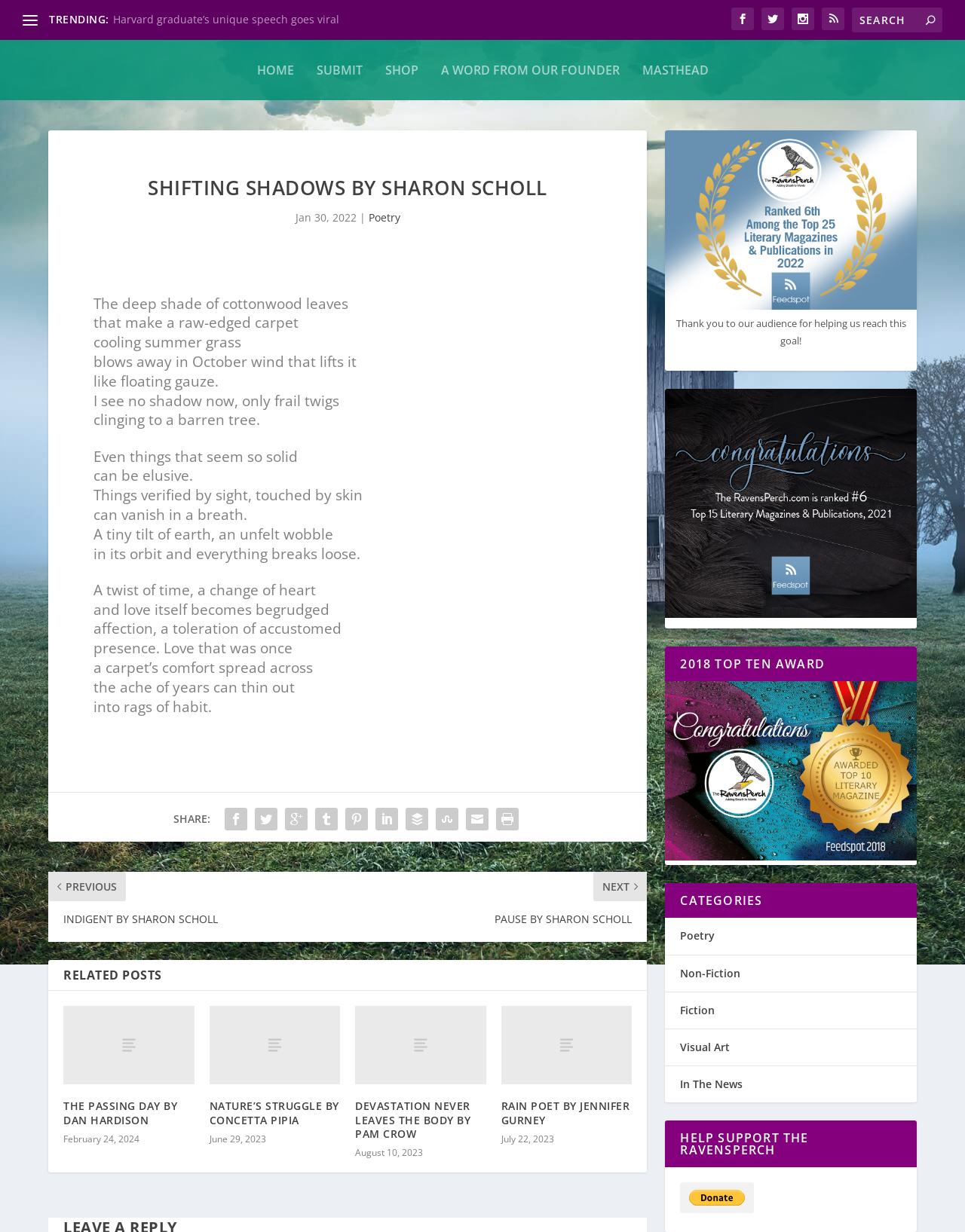Bounding box coordinates are specified in the format (top-left x, top-left y, bottom-right x, bottom-right y). All values are floating point numbers bounded between 0 and 1. Please provide the bounding box coordinate of the region this sentence describes: NATURE’S STRUGGLE BY CONCETTA PIPIA

[0.217, 0.892, 0.351, 0.915]